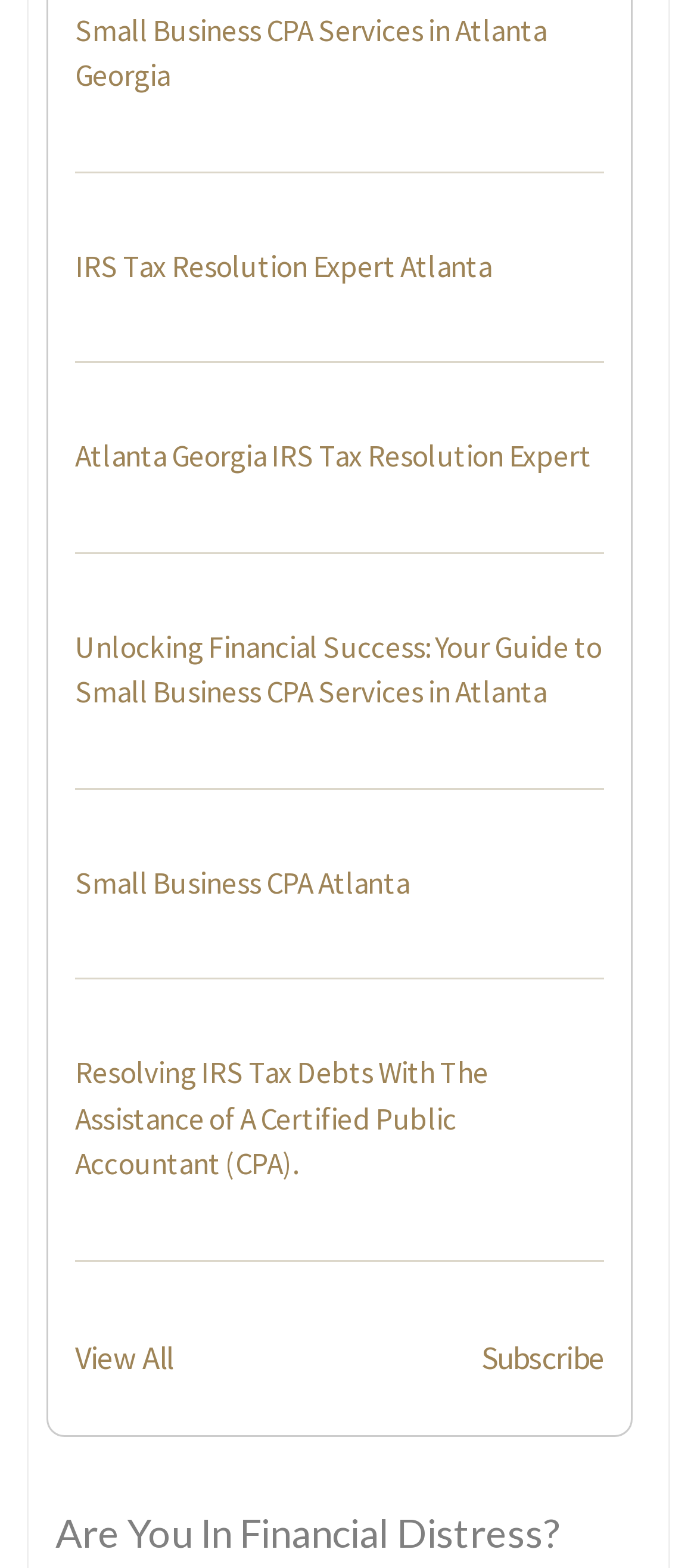Locate the bounding box coordinates of the clickable region necessary to complete the following instruction: "Read about Experiencing the Thrill of Southwest New Mexico’s Premier Cycling Race". Provide the coordinates in the format of four float numbers between 0 and 1, i.e., [left, top, right, bottom].

None